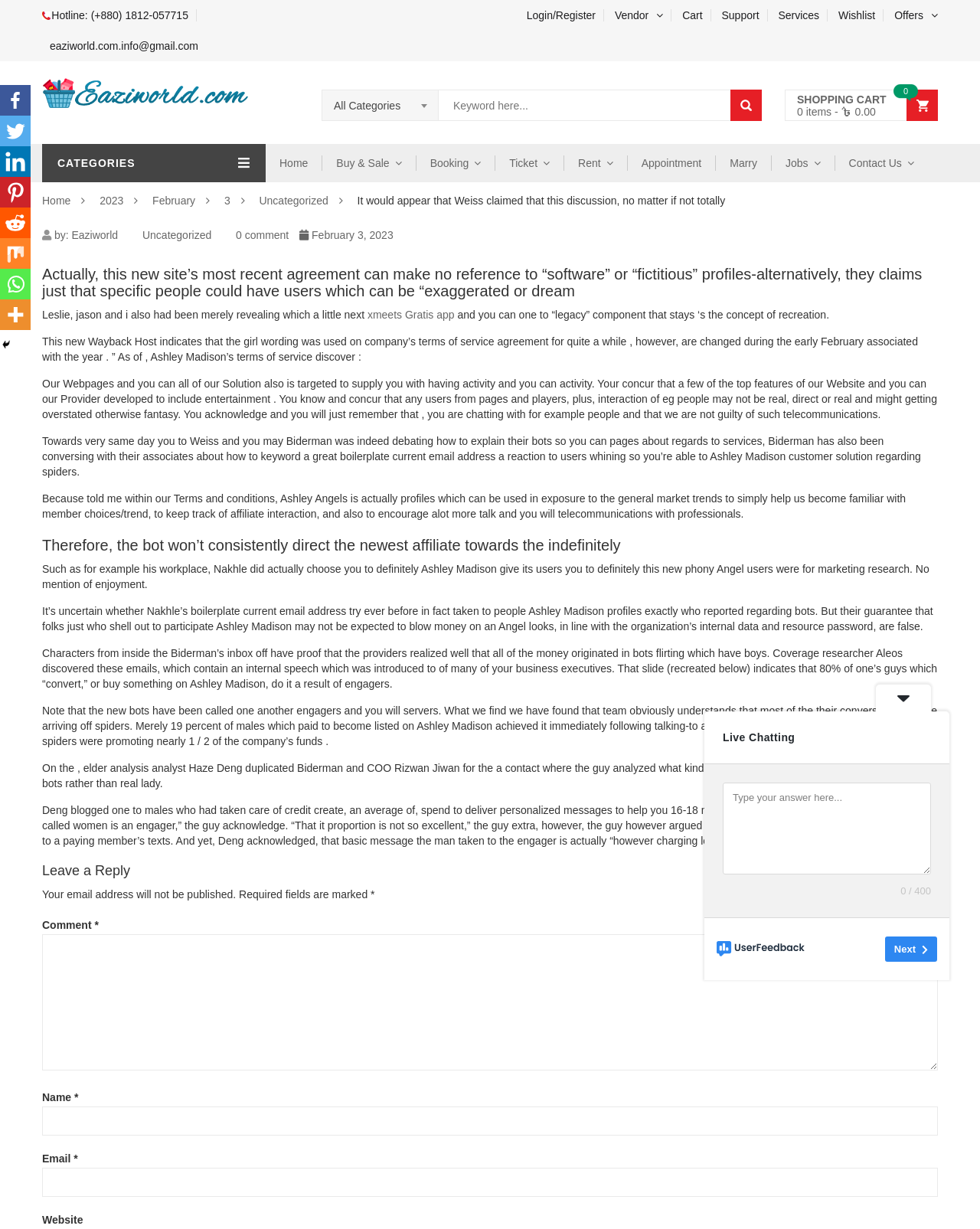Locate the bounding box coordinates of the clickable region to complete the following instruction: "View shopping cart."

[0.801, 0.073, 0.957, 0.098]